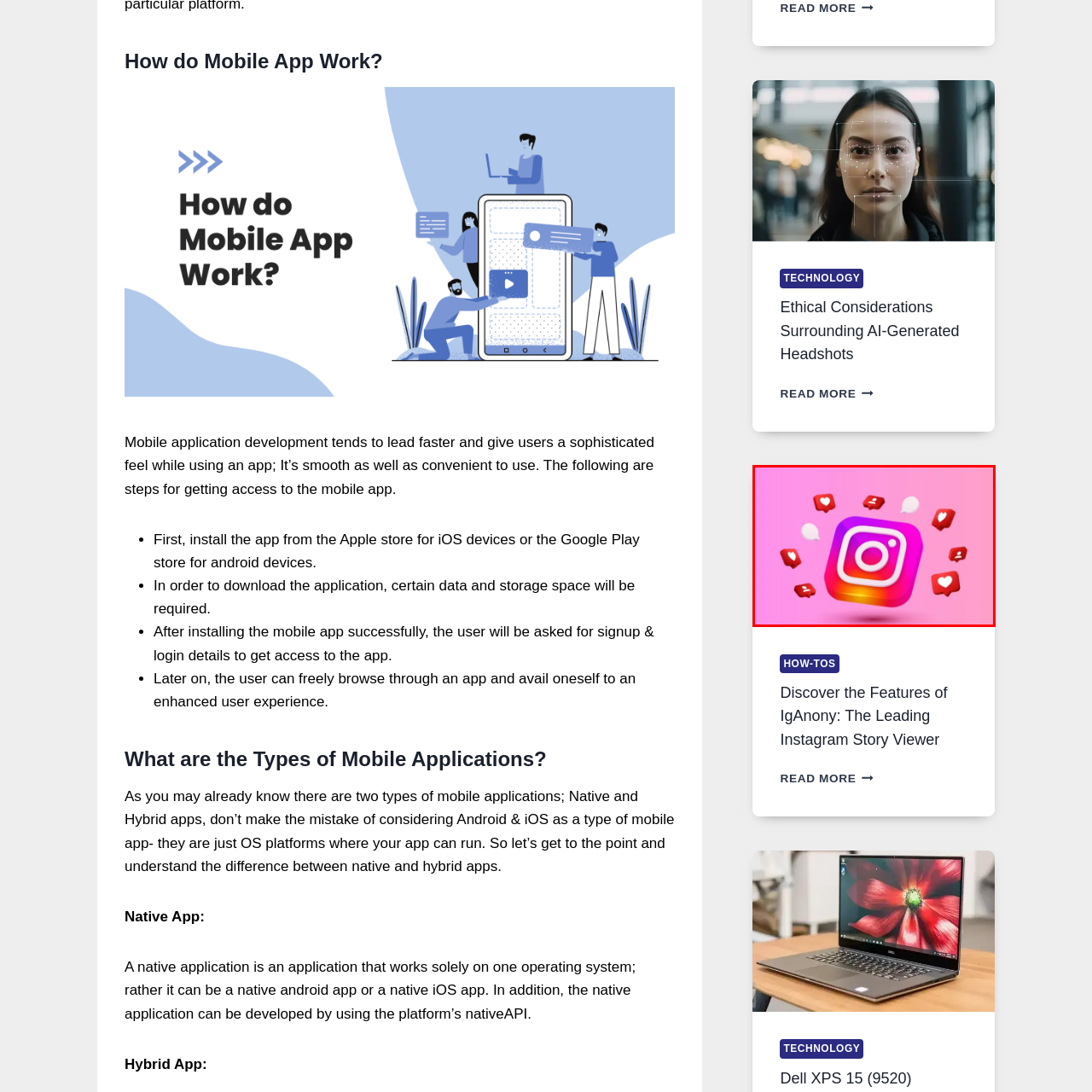Explain in detail what is depicted in the image enclosed by the red boundary.

The image features the vibrant logo of Instagram, centered against a soft pink background. The logo is designed with a gradient featuring shades of purple and orange, exuding a modern and engaging appearance. Surrounding the logo are various red notification icons, symbolizing likes and comments, which highlight the interactive nature of the platform. This image visually encapsulates the essence of social media engagement, portraying Instagram as a dynamic and popular hub for sharing and connecting. Enhancing the image are stylized speech bubbles, further emphasizing communication and interaction among users. The overall design invites viewers to explore the features of Instagram, particularly its role in social connectivity and user-friendly experience, reflecting themes discussed in accompanying content about the app's functionality.